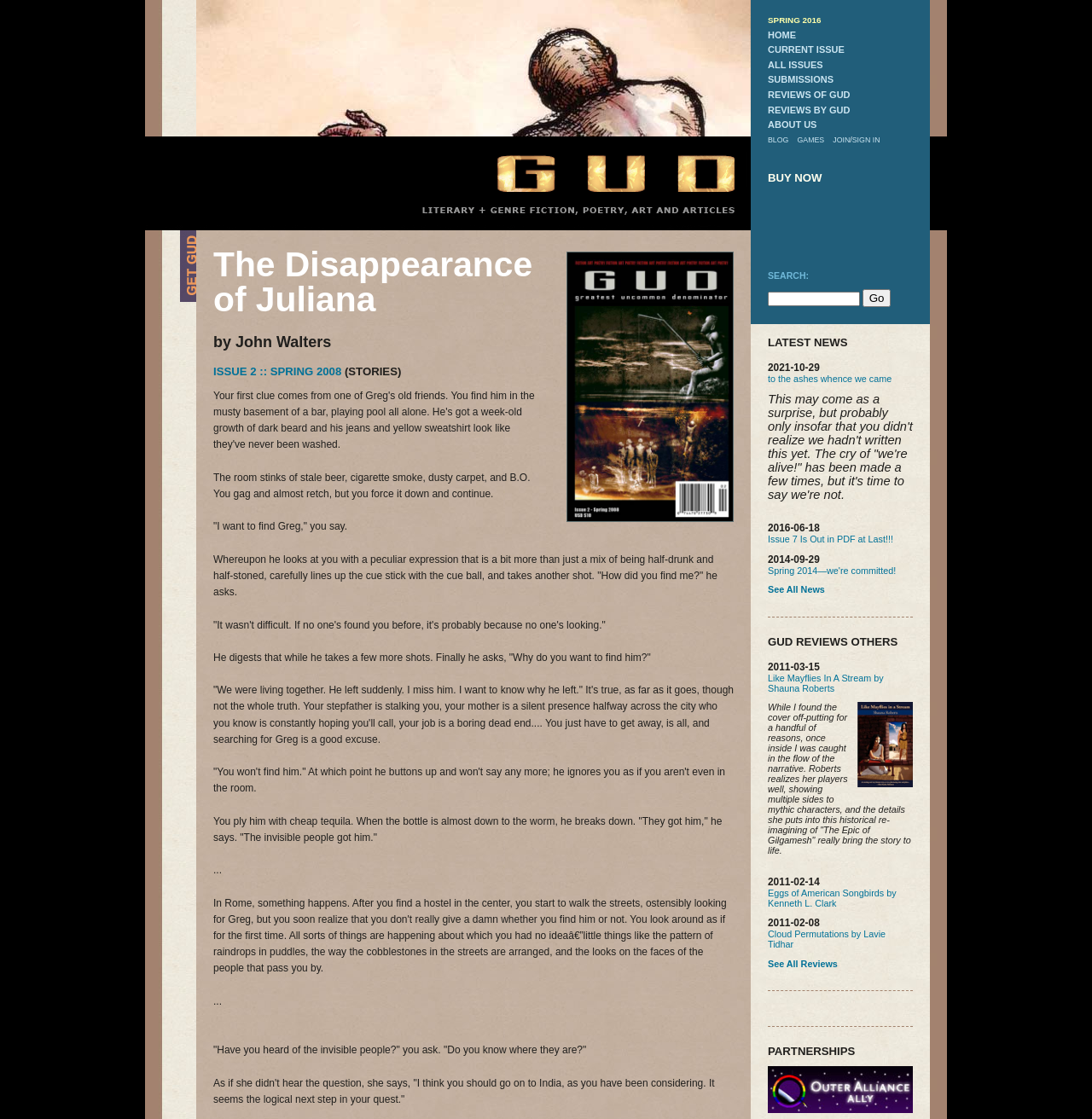What is the title of the magazine?
Using the image provided, answer with just one word or phrase.

Greatest Uncommon Denominator Magazine